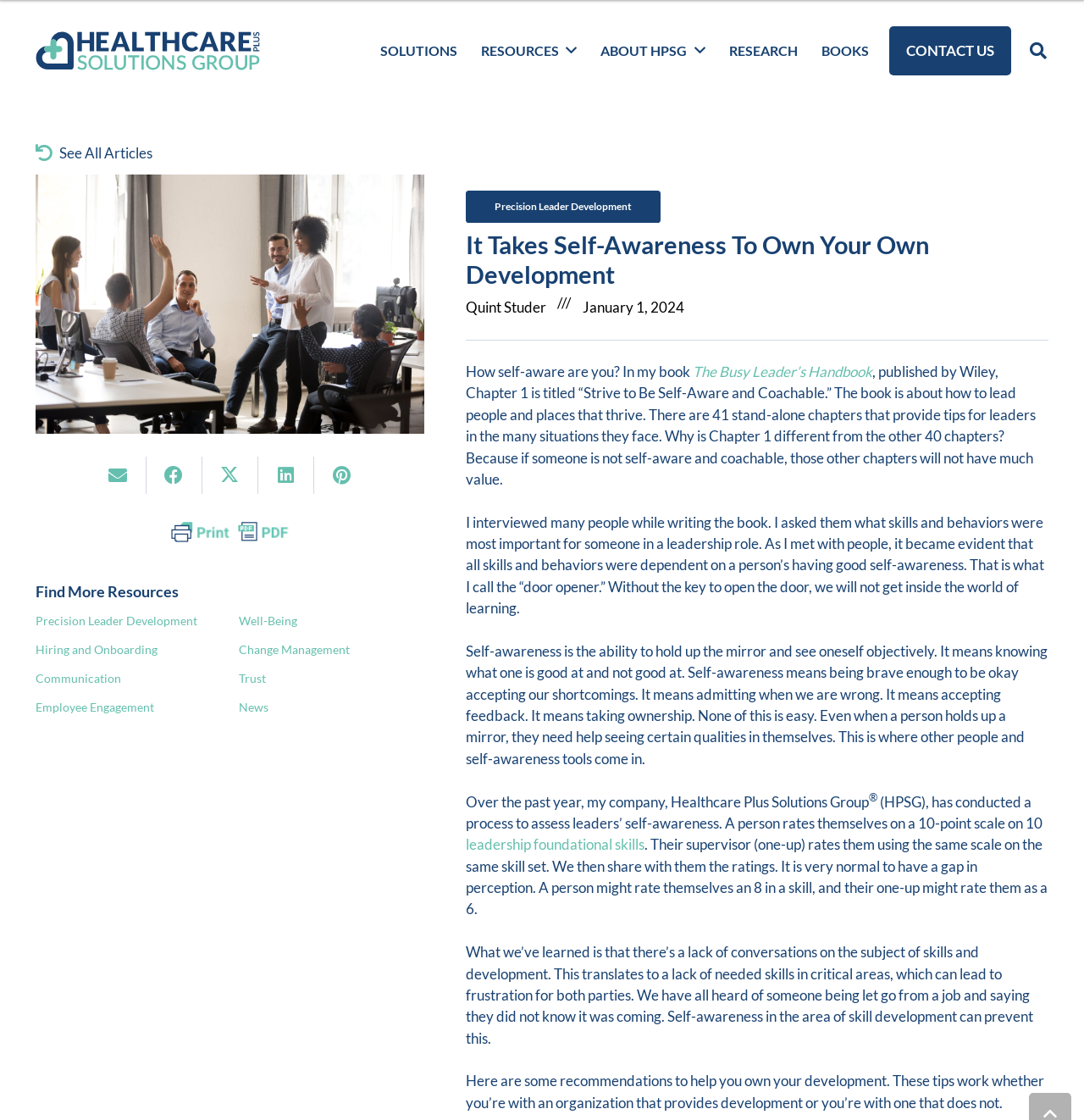Predict the bounding box of the UI element that fits this description: "Change Management".

[0.22, 0.573, 0.322, 0.586]